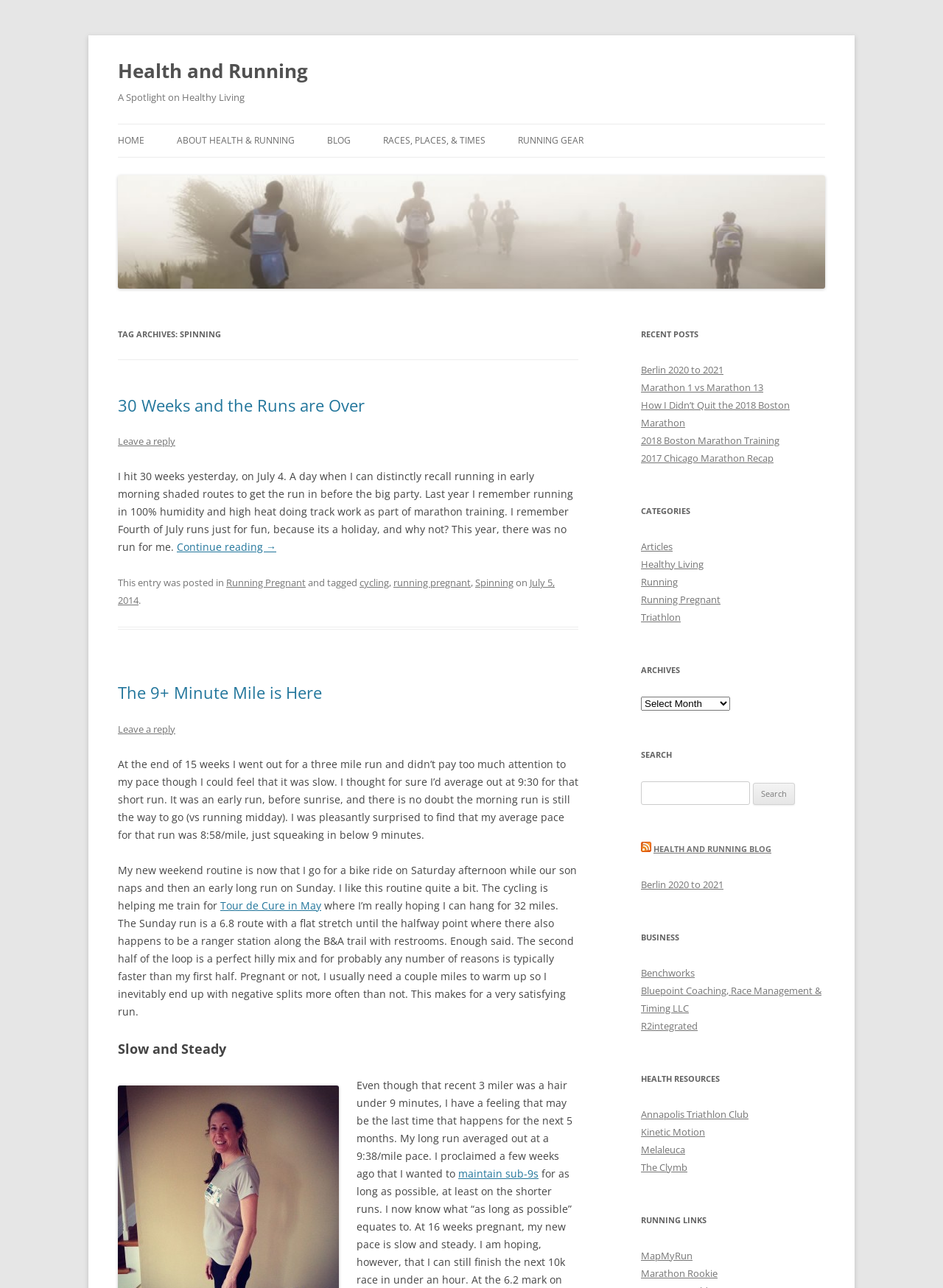Identify and provide the text of the main header on the webpage.

Health and Running